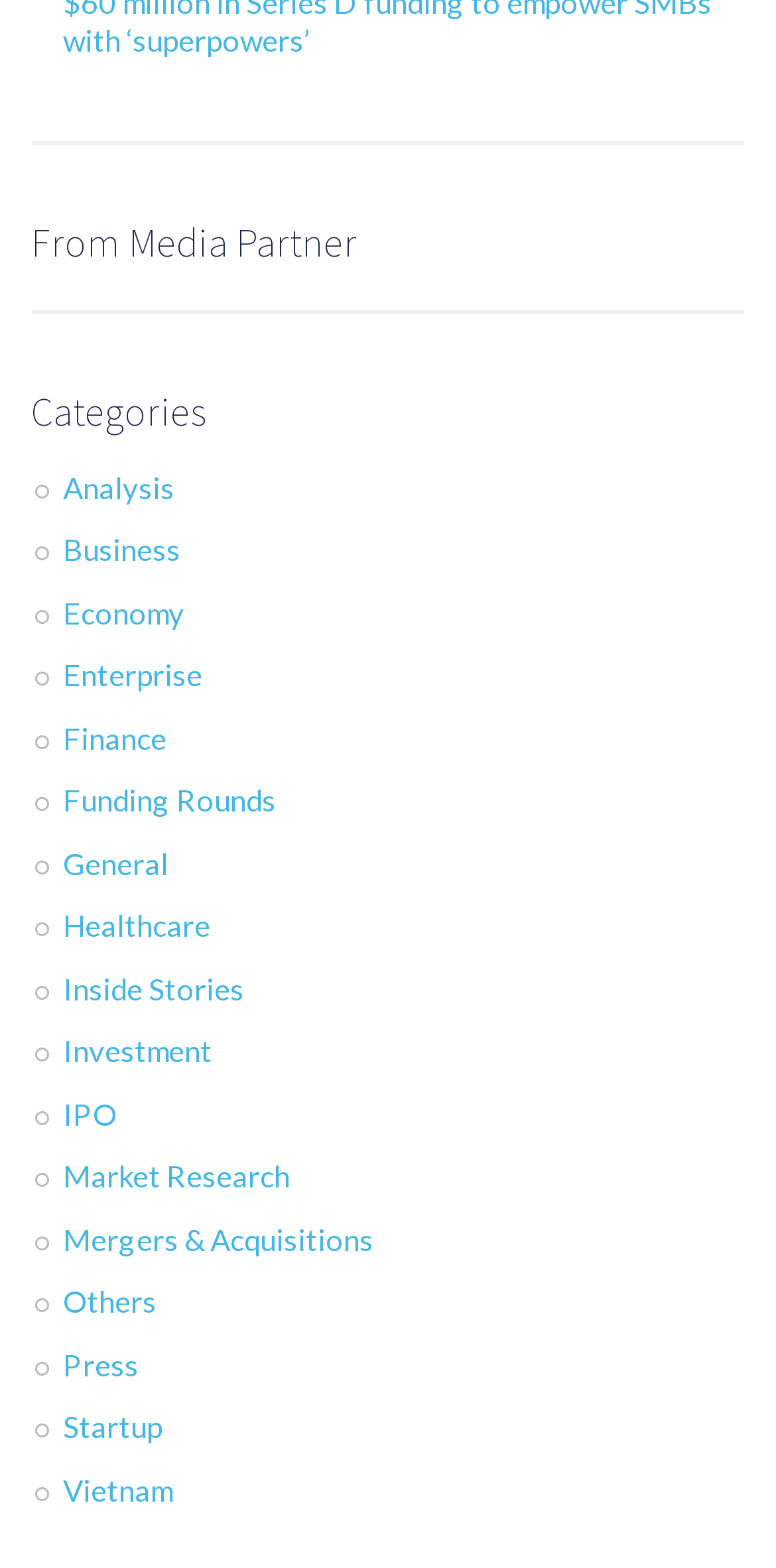Determine the bounding box coordinates of the clickable element to complete this instruction: "View Analysis news". Provide the coordinates in the format of four float numbers between 0 and 1, [left, top, right, bottom].

[0.081, 0.299, 0.225, 0.322]